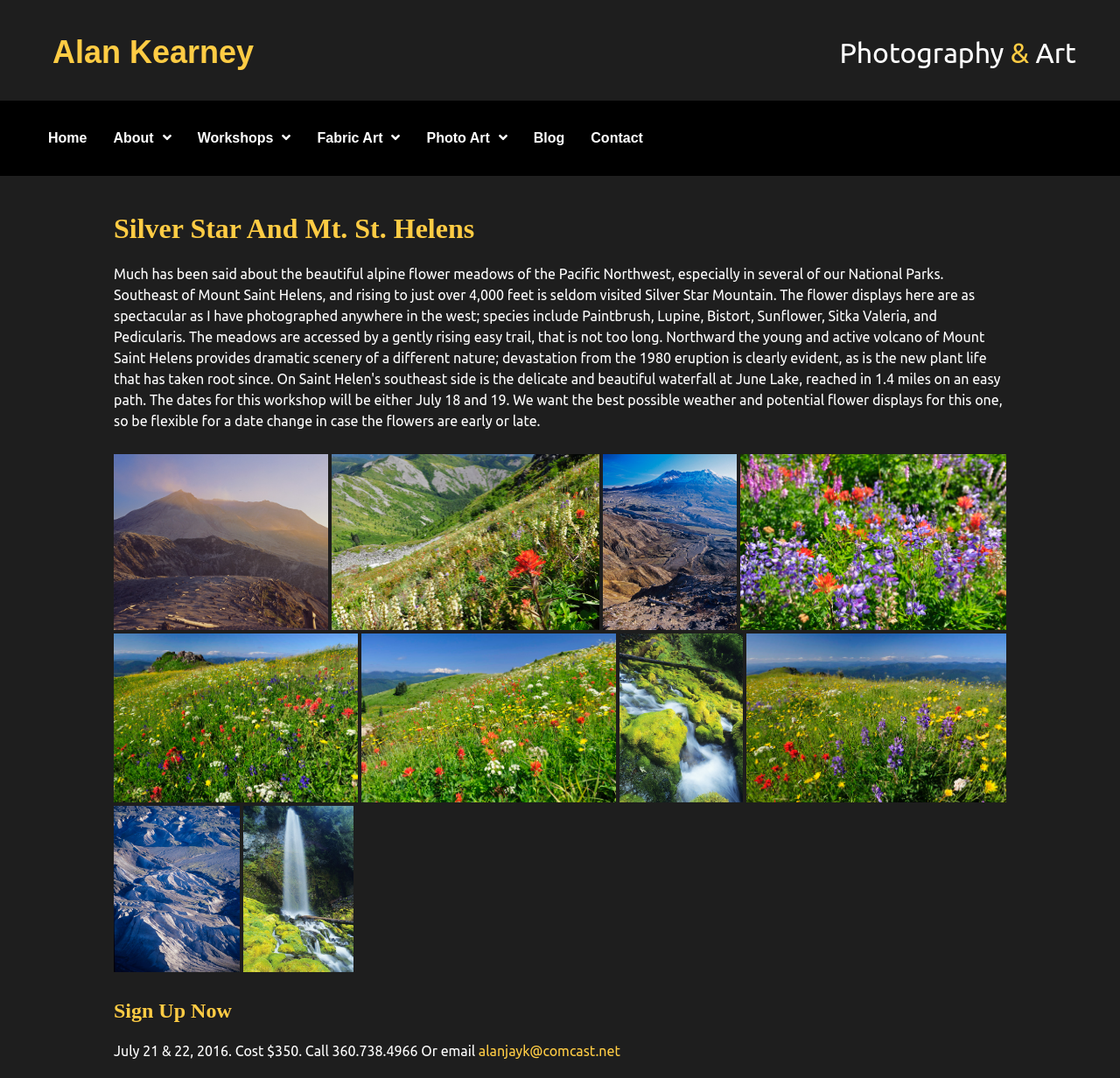Given the element description: "About", predict the bounding box coordinates of this UI element. The coordinates must be four float numbers between 0 and 1, given as [left, top, right, bottom].

[0.093, 0.114, 0.161, 0.143]